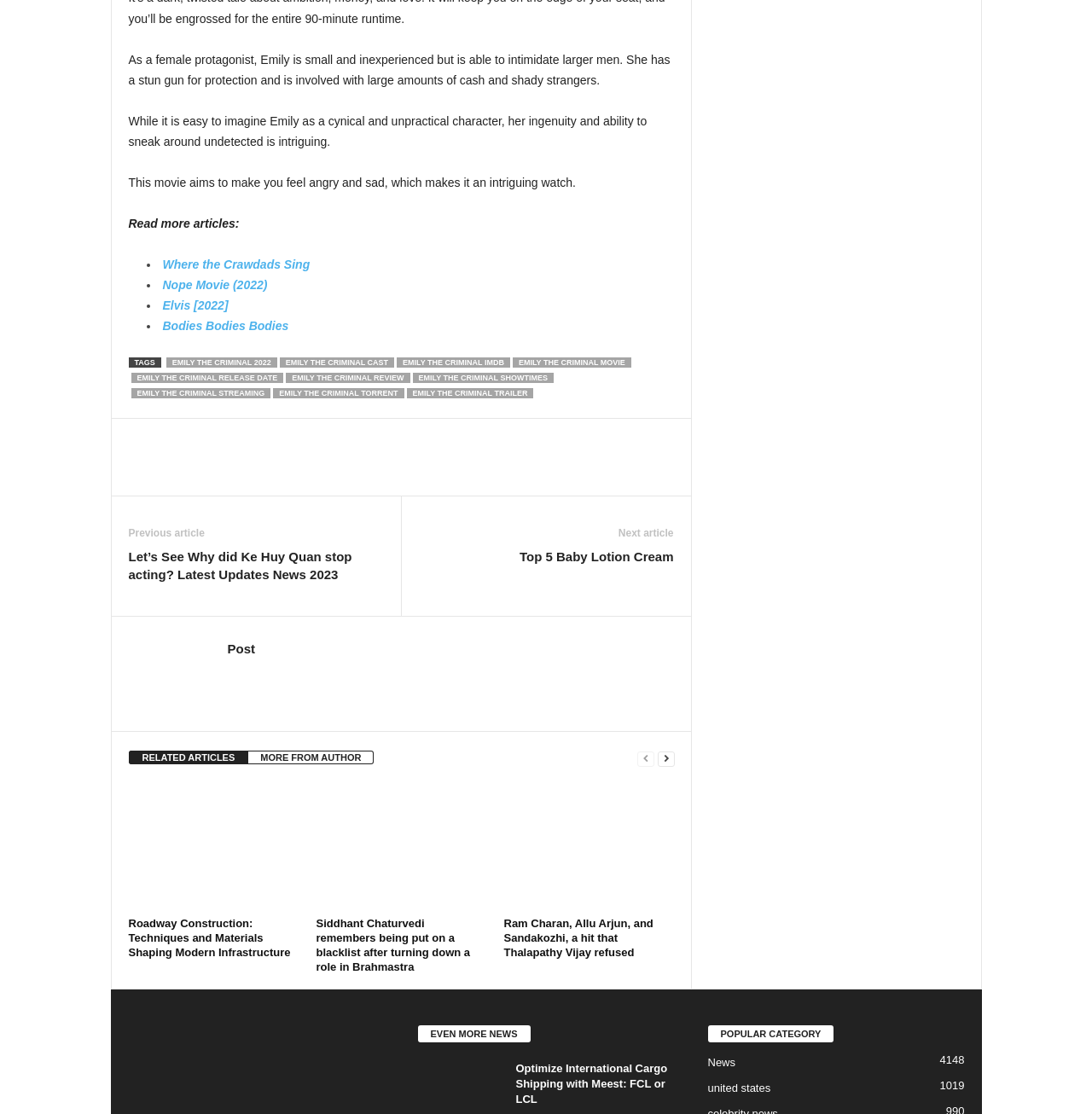Using the provided description: "emily the criminal 2022", find the bounding box coordinates of the corresponding UI element. The output should be four float numbers between 0 and 1, in the format [left, top, right, bottom].

[0.152, 0.321, 0.254, 0.33]